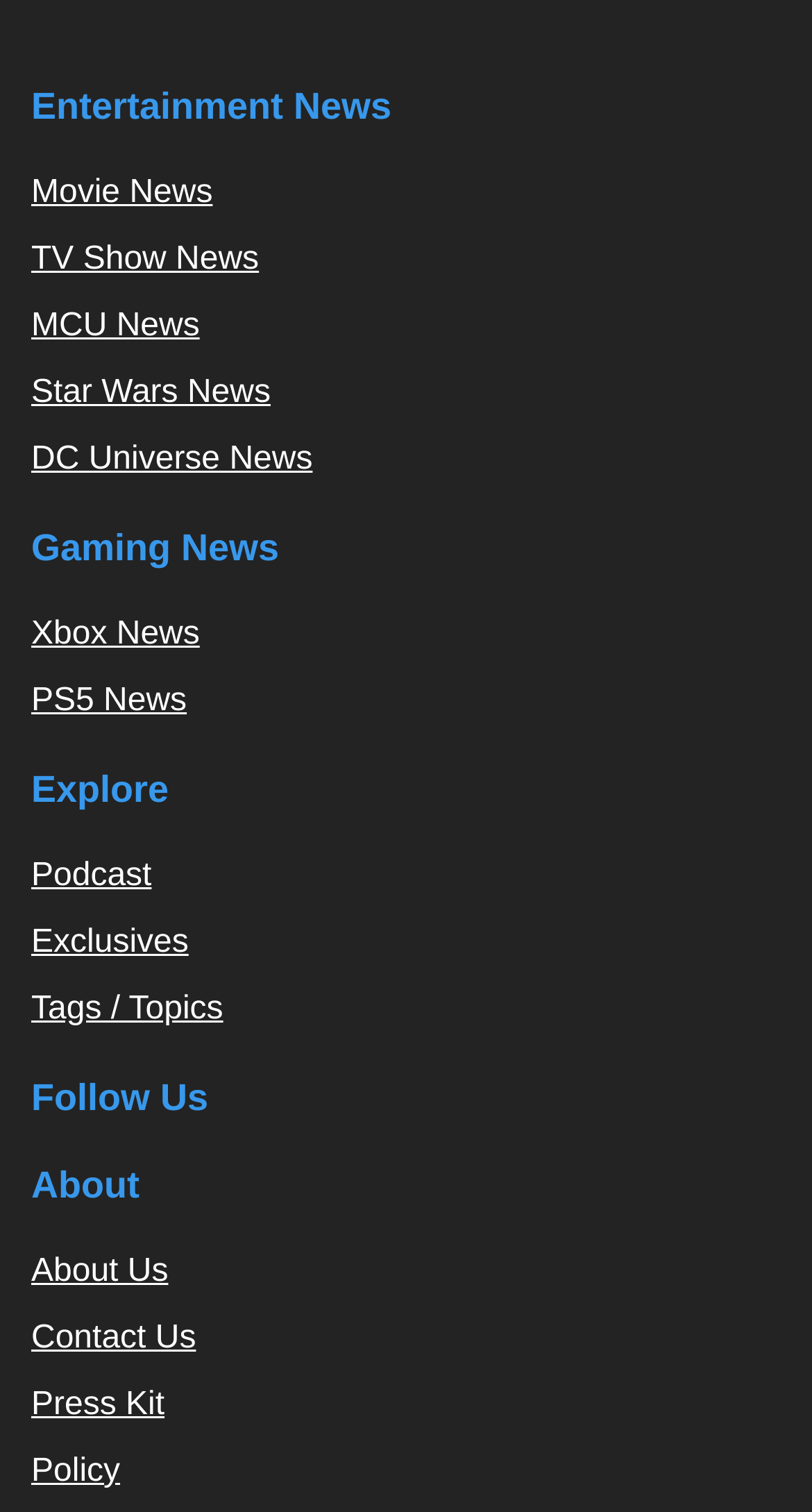Kindly determine the bounding box coordinates for the area that needs to be clicked to execute this instruction: "Explore Podcast".

[0.038, 0.567, 0.187, 0.591]